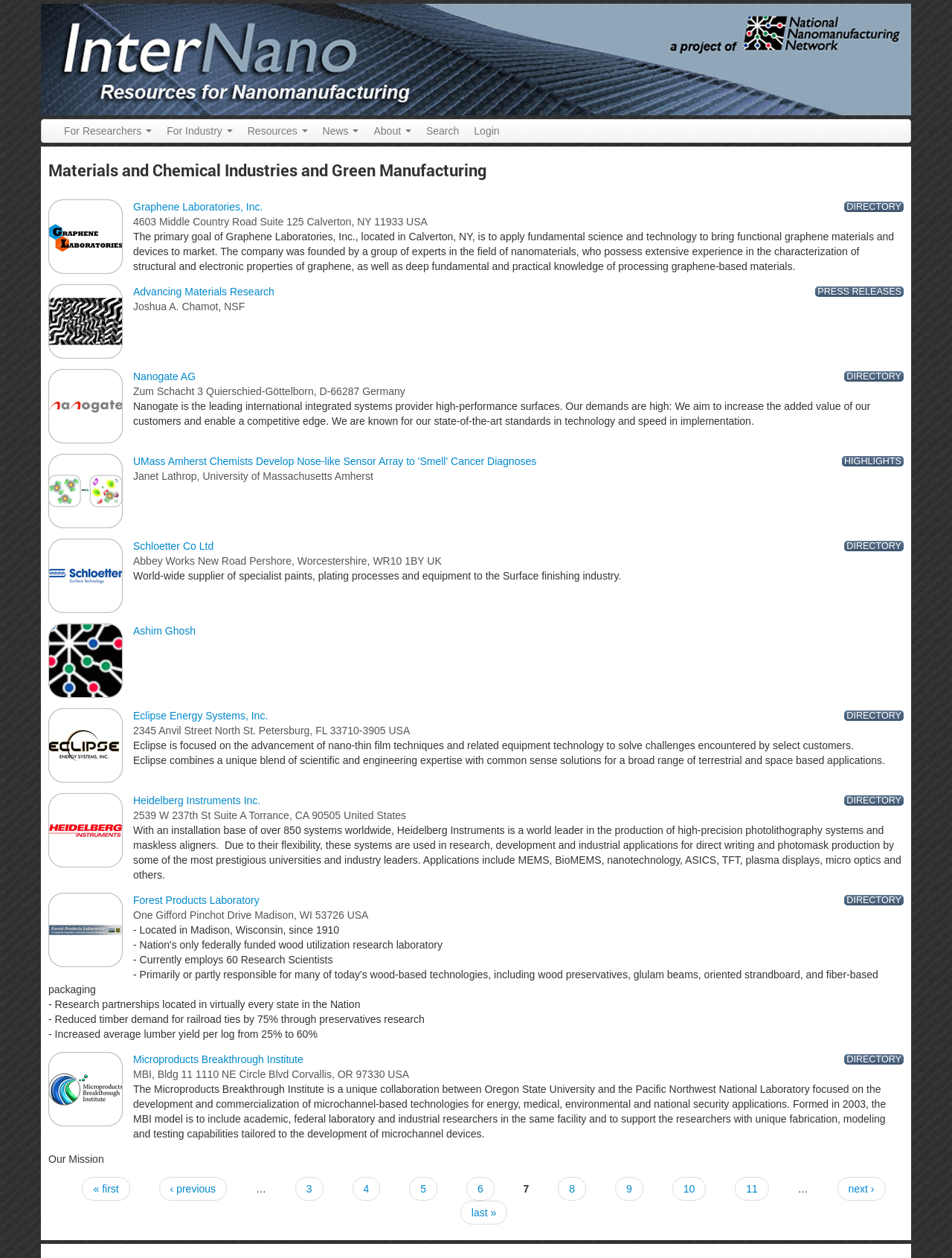Identify the bounding box coordinates of the area you need to click to perform the following instruction: "Click on 'For Researchers'".

[0.059, 0.095, 0.167, 0.112]